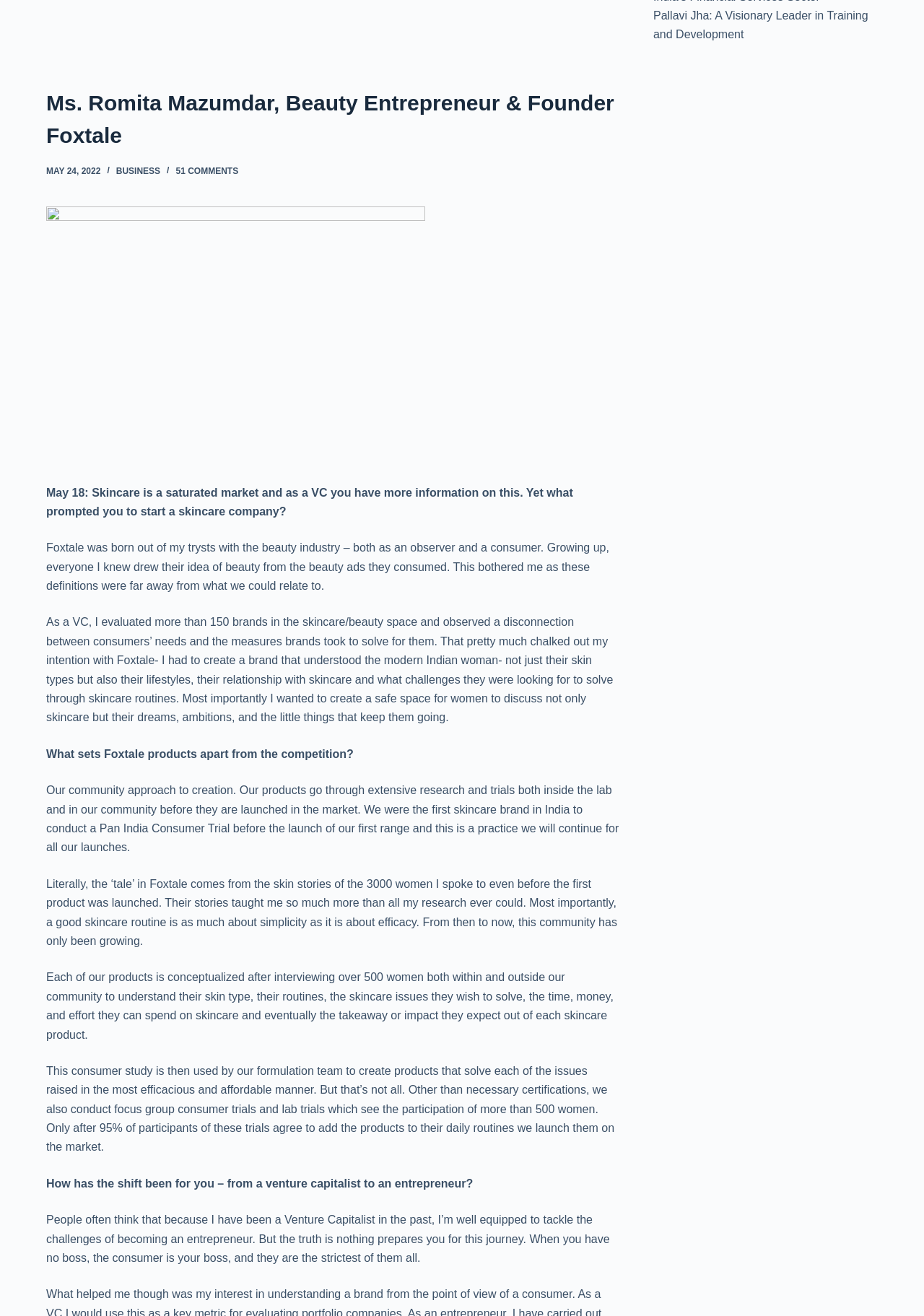Using the format (top-left x, top-left y, bottom-right x, bottom-right y), and given the element description, identify the bounding box coordinates within the screenshot: 51 Comments

[0.19, 0.126, 0.258, 0.134]